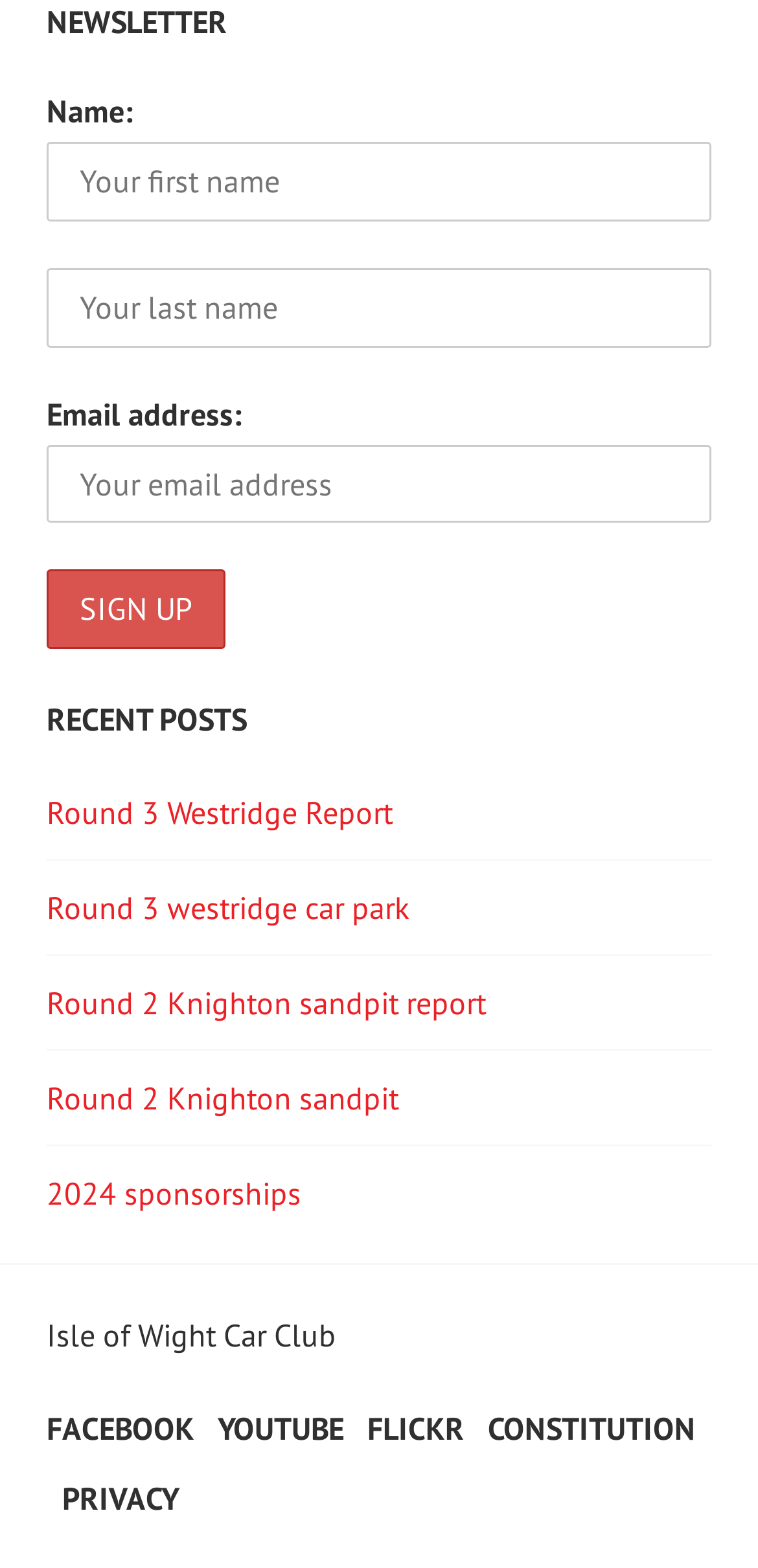Give a concise answer of one word or phrase to the question: 
What is the label for the first text box?

Name: